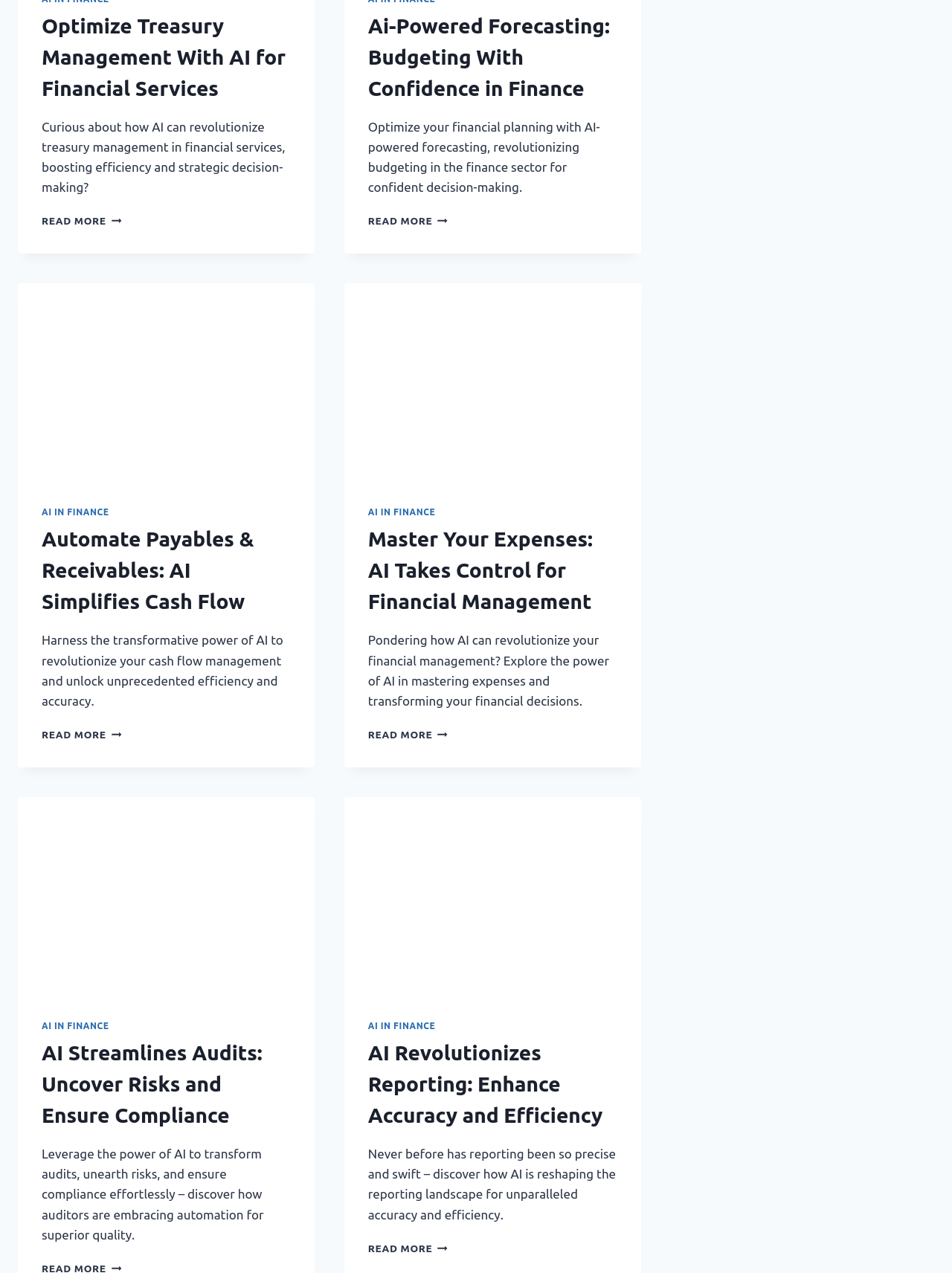Please find the bounding box for the following UI element description. Provide the coordinates in (top-left x, top-left y, bottom-right x, bottom-right y) format, with values between 0 and 1: May 2020

None